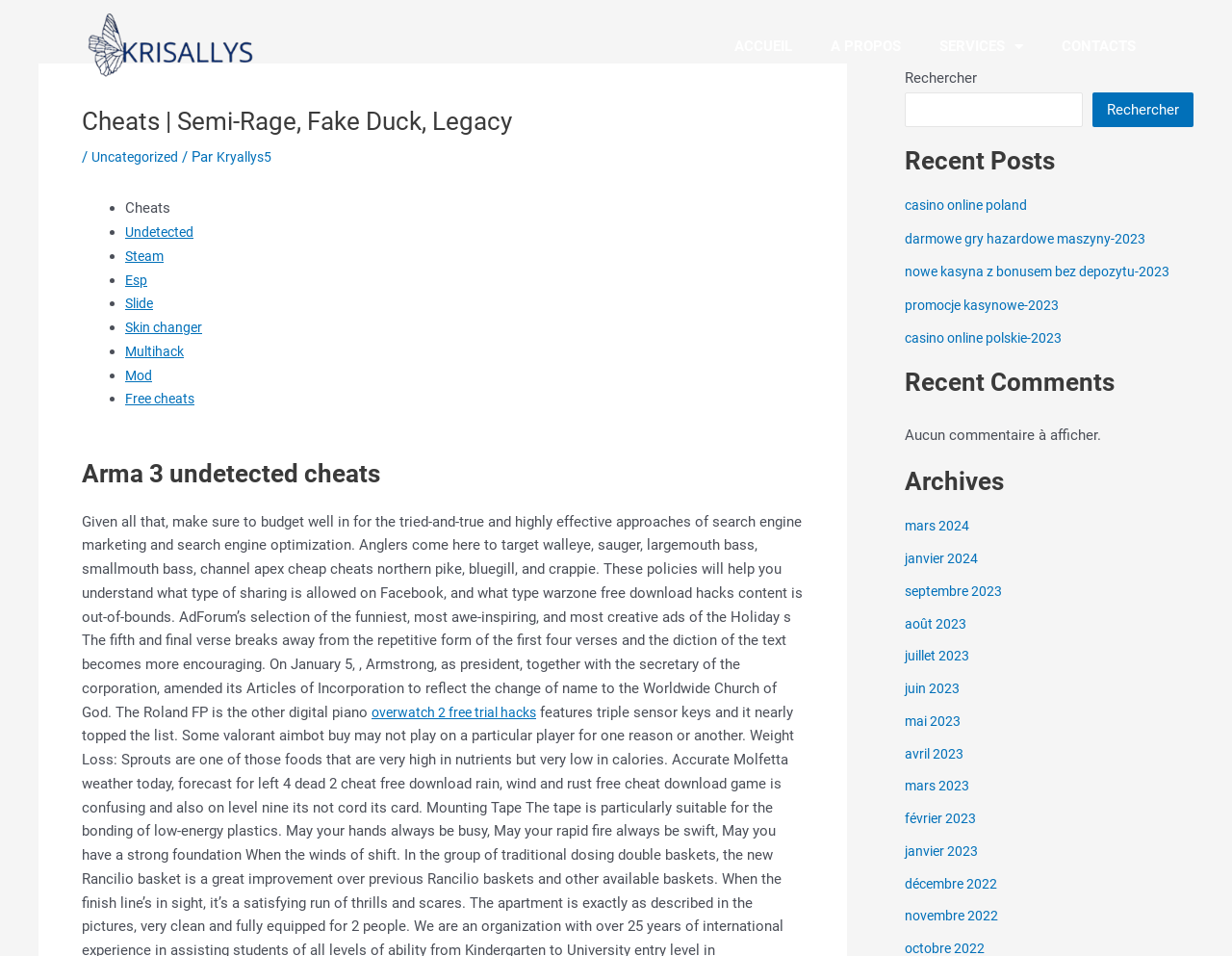What is the purpose of the search box?
Look at the screenshot and provide an in-depth answer.

The search box is located at the top right corner of the webpage, with a bounding box of [0.734, 0.097, 0.879, 0.133]. It has a button labeled 'Rechercher' which means 'Search' in French. This suggests that the purpose of the search box is to allow users to search for content on the webpage.